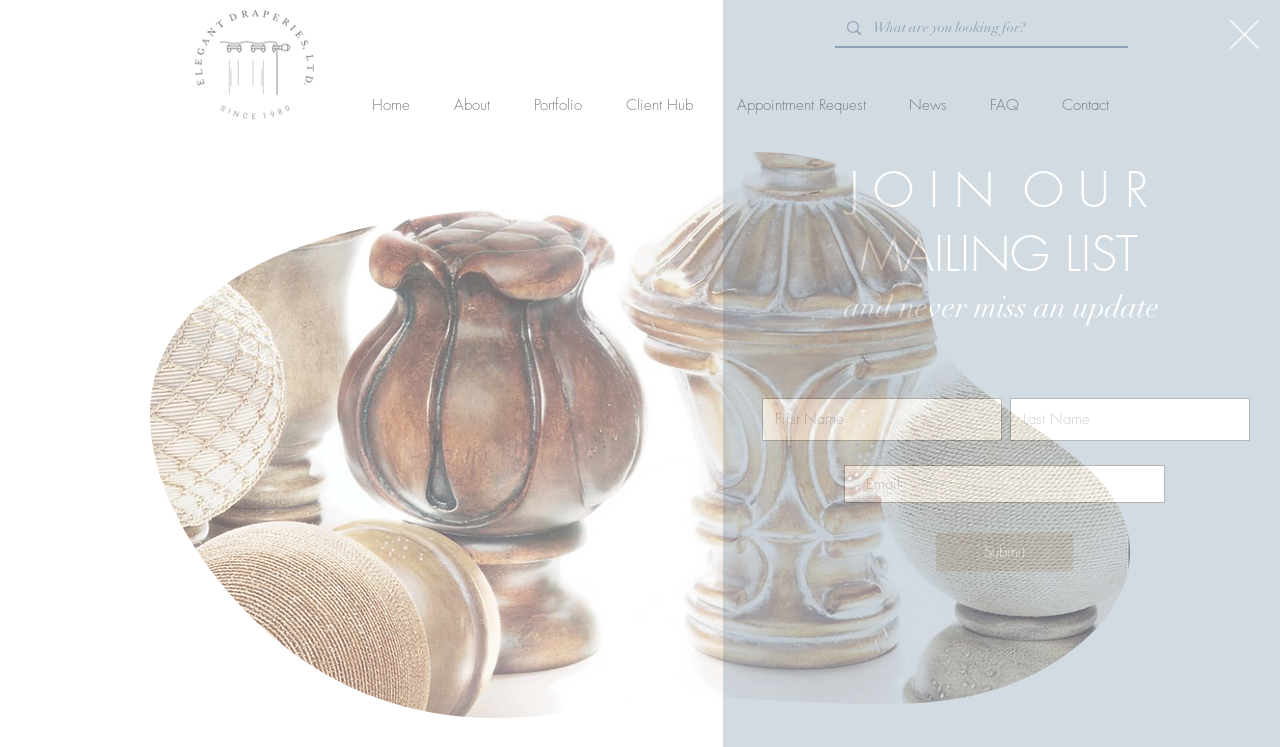Specify the bounding box coordinates of the area to click in order to execute this command: 'go to home page'. The coordinates should consist of four float numbers ranging from 0 to 1, and should be formatted as [left, top, right, bottom].

[0.273, 0.119, 0.338, 0.162]